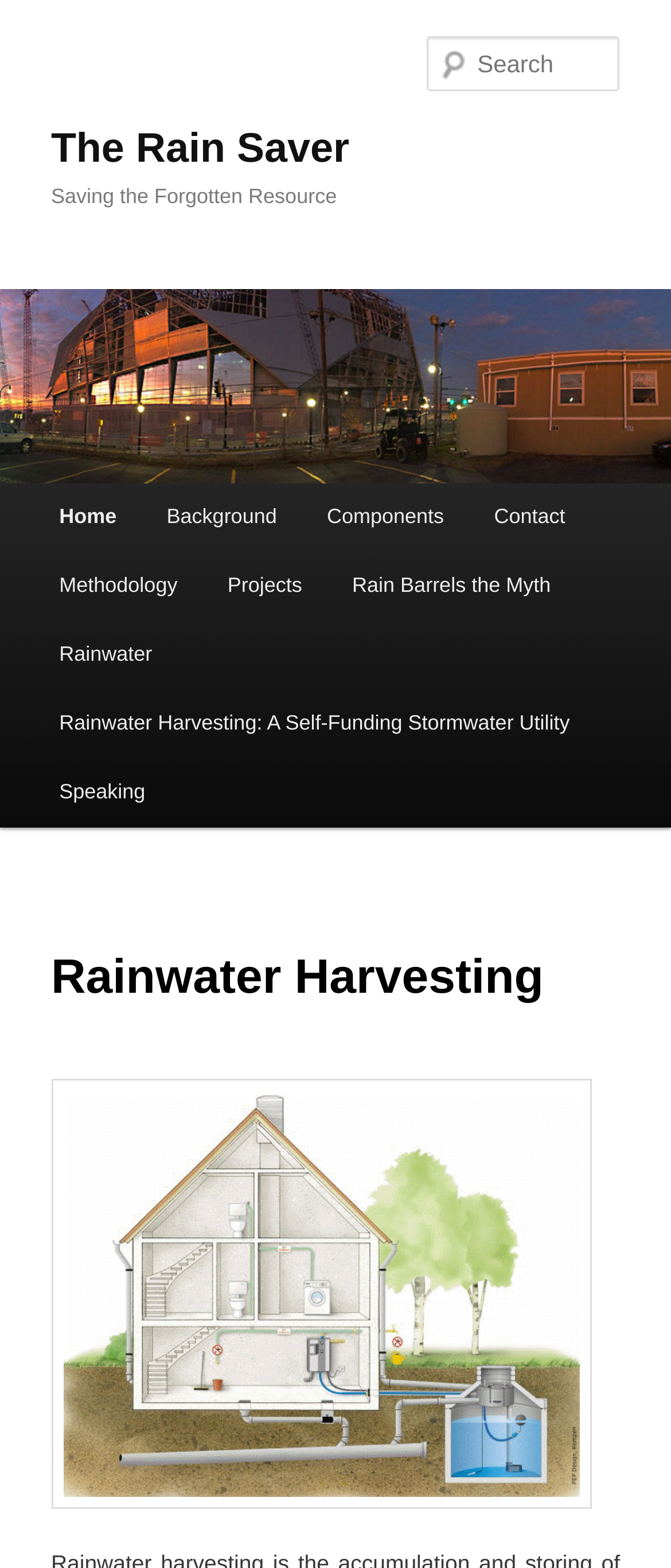Pinpoint the bounding box coordinates of the clickable area necessary to execute the following instruction: "Learn about Rainwater Harvesting". The coordinates should be given as four float numbers between 0 and 1, namely [left, top, right, bottom].

[0.076, 0.58, 0.924, 0.659]